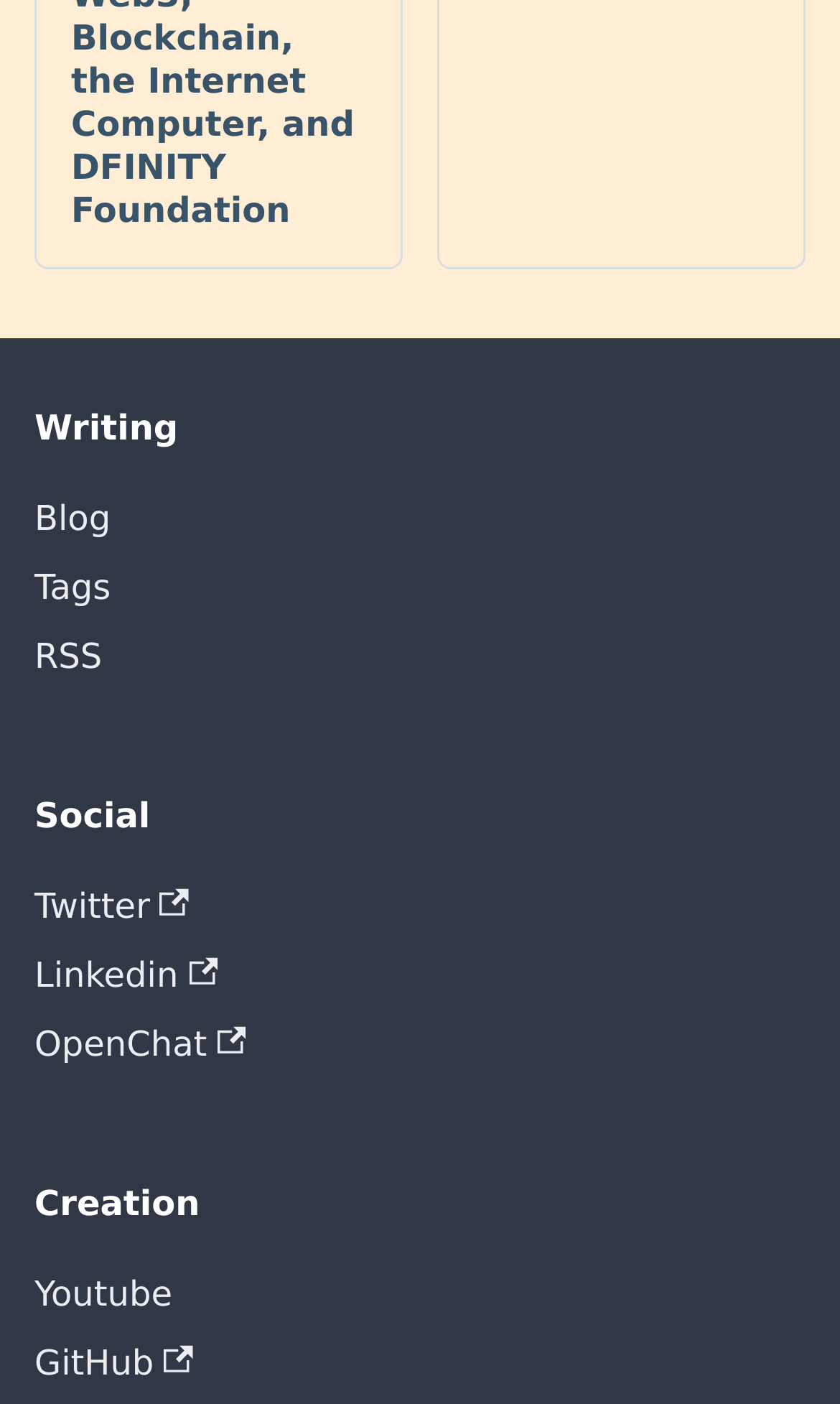What is the last creation link?
Using the information from the image, give a concise answer in one word or a short phrase.

GitHub